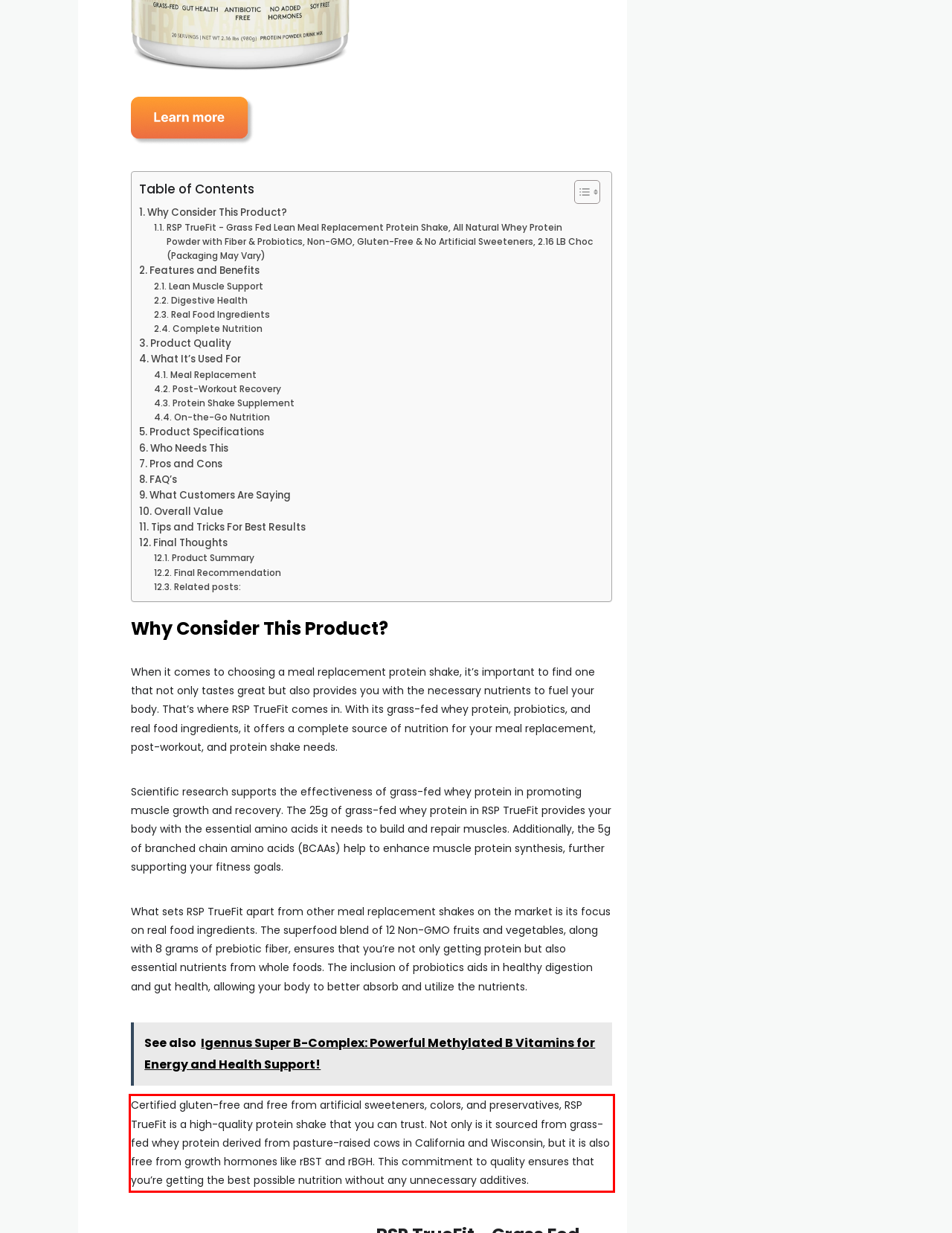Analyze the screenshot of the webpage and extract the text from the UI element that is inside the red bounding box.

Certified gluten-free and free from artificial sweeteners, colors, and preservatives, RSP TrueFit is a high-quality protein shake that you can trust. Not only is it sourced from grass-fed whey protein derived from pasture-raised cows in California and Wisconsin, but it is also free from growth hormones like rBST and rBGH. This commitment to quality ensures that you’re getting the best possible nutrition without any unnecessary additives.